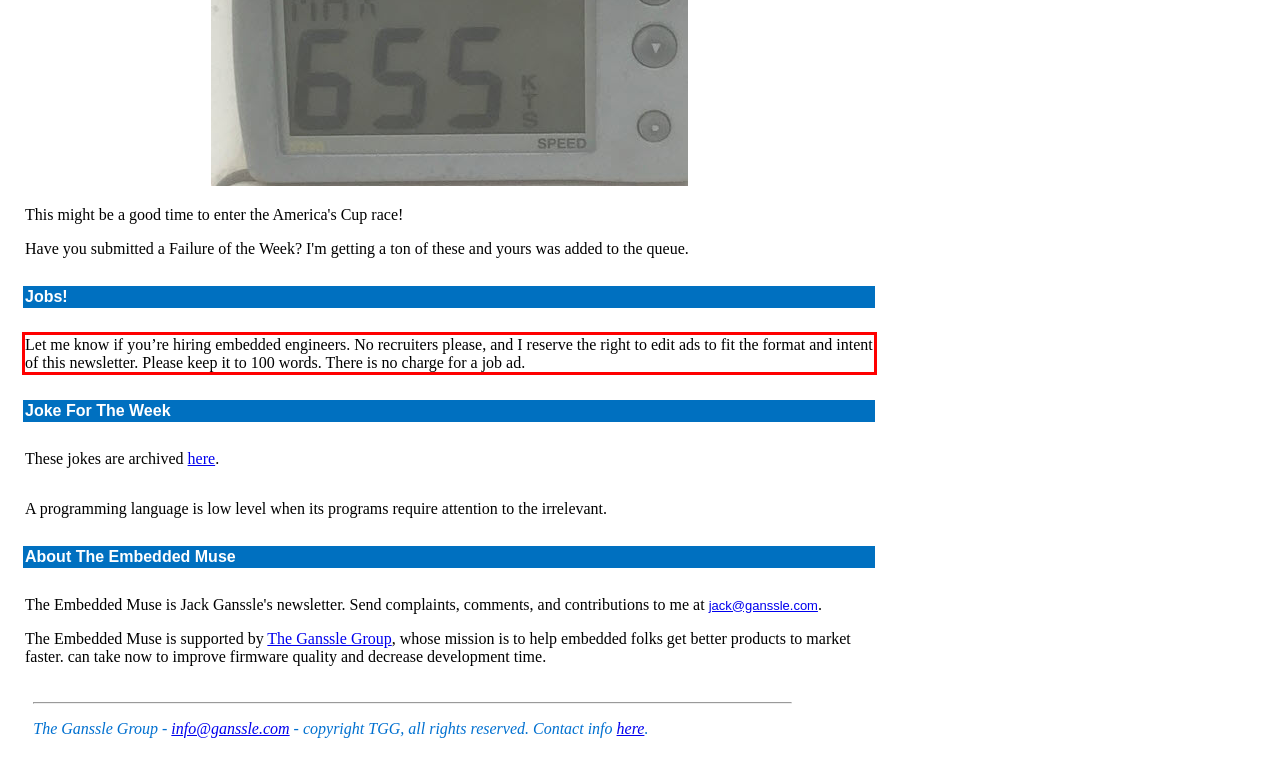Given a webpage screenshot, identify the text inside the red bounding box using OCR and extract it.

Let me know if you’re hiring embedded engineers. No recruiters please, and I reserve the right to edit ads to fit the format and intent of this newsletter. Please keep it to 100 words. There is no charge for a job ad.